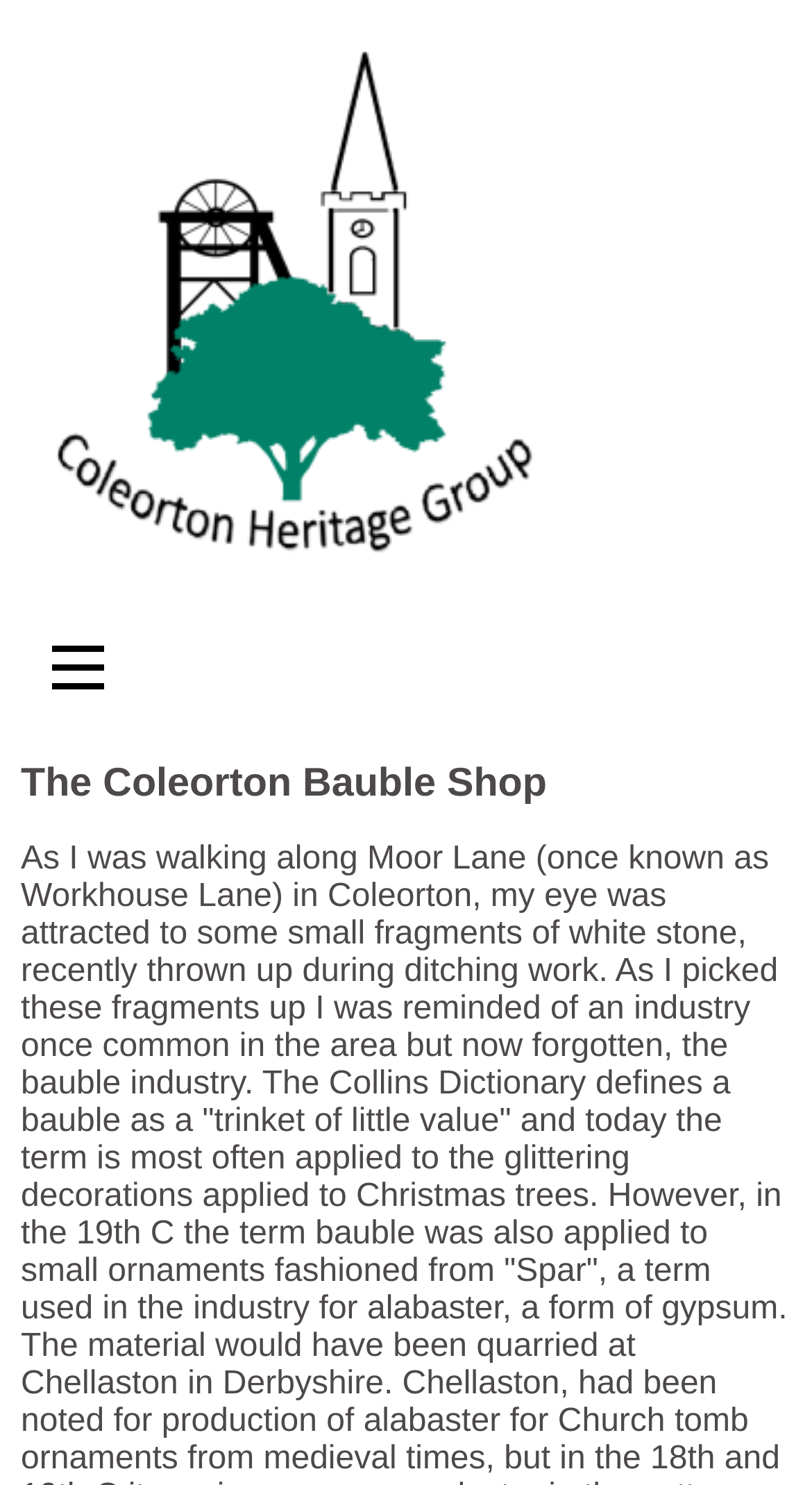Is the logo located at the top of the page?
Please answer the question with a single word or phrase, referencing the image.

Yes